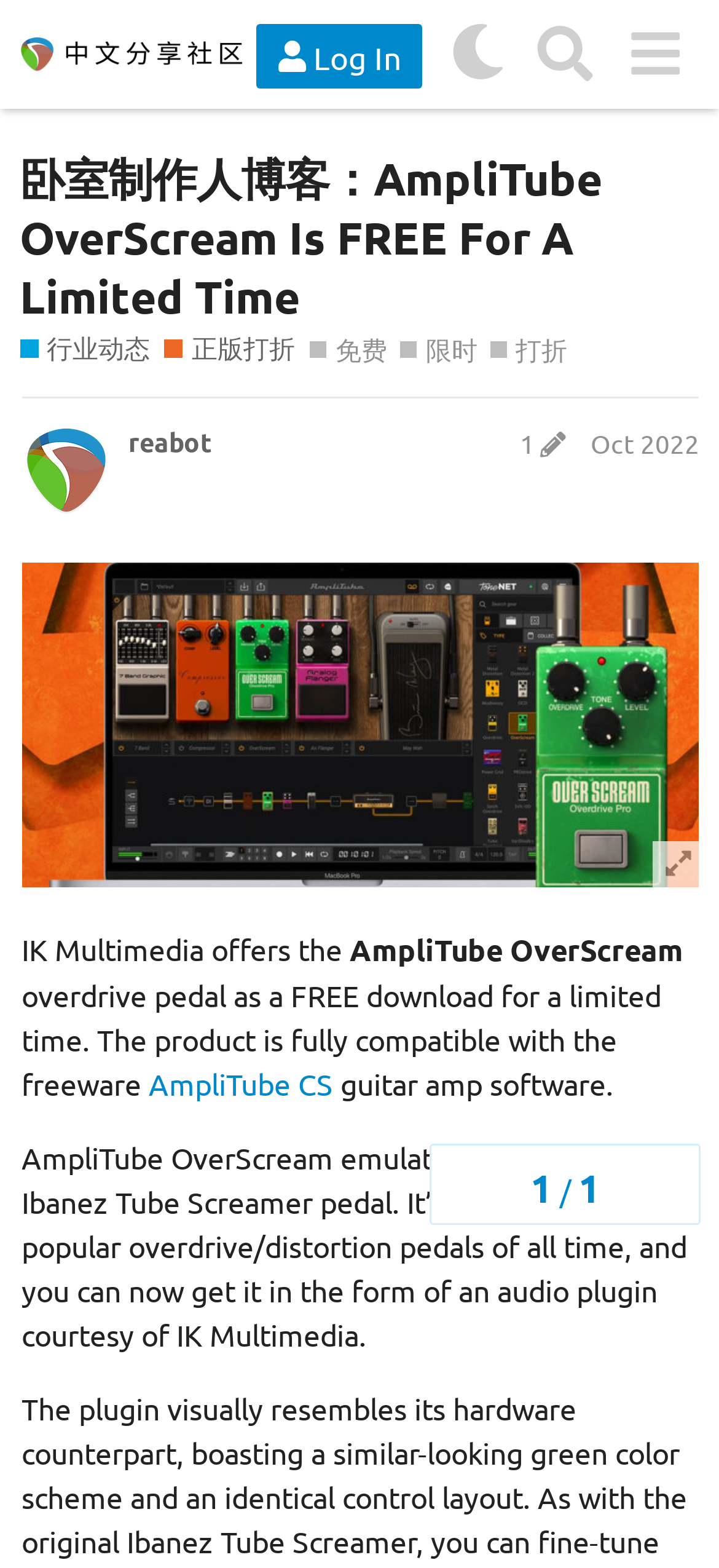Please identify the bounding box coordinates of the clickable element to fulfill the following instruction: "click on Arts and Sciences". The coordinates should be four float numbers between 0 and 1, i.e., [left, top, right, bottom].

None